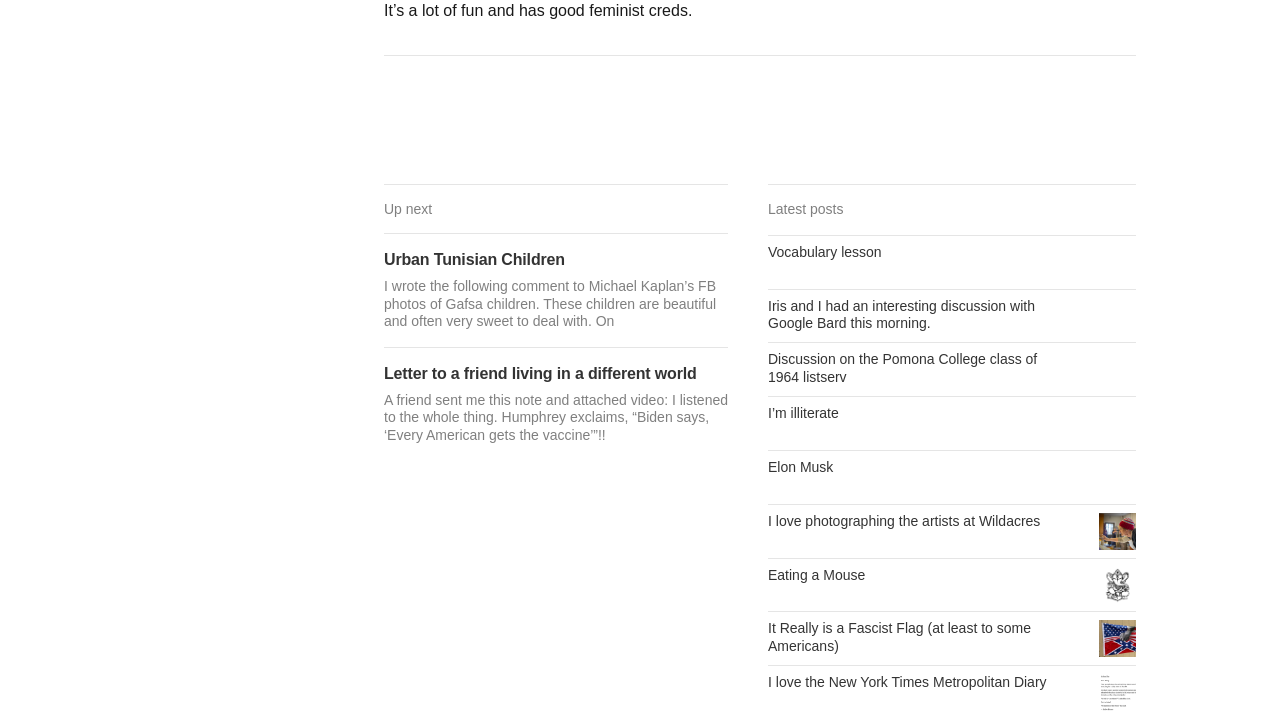Determine the bounding box coordinates for the HTML element described here: "Eating a Mouse".

[0.6, 0.775, 0.888, 0.85]